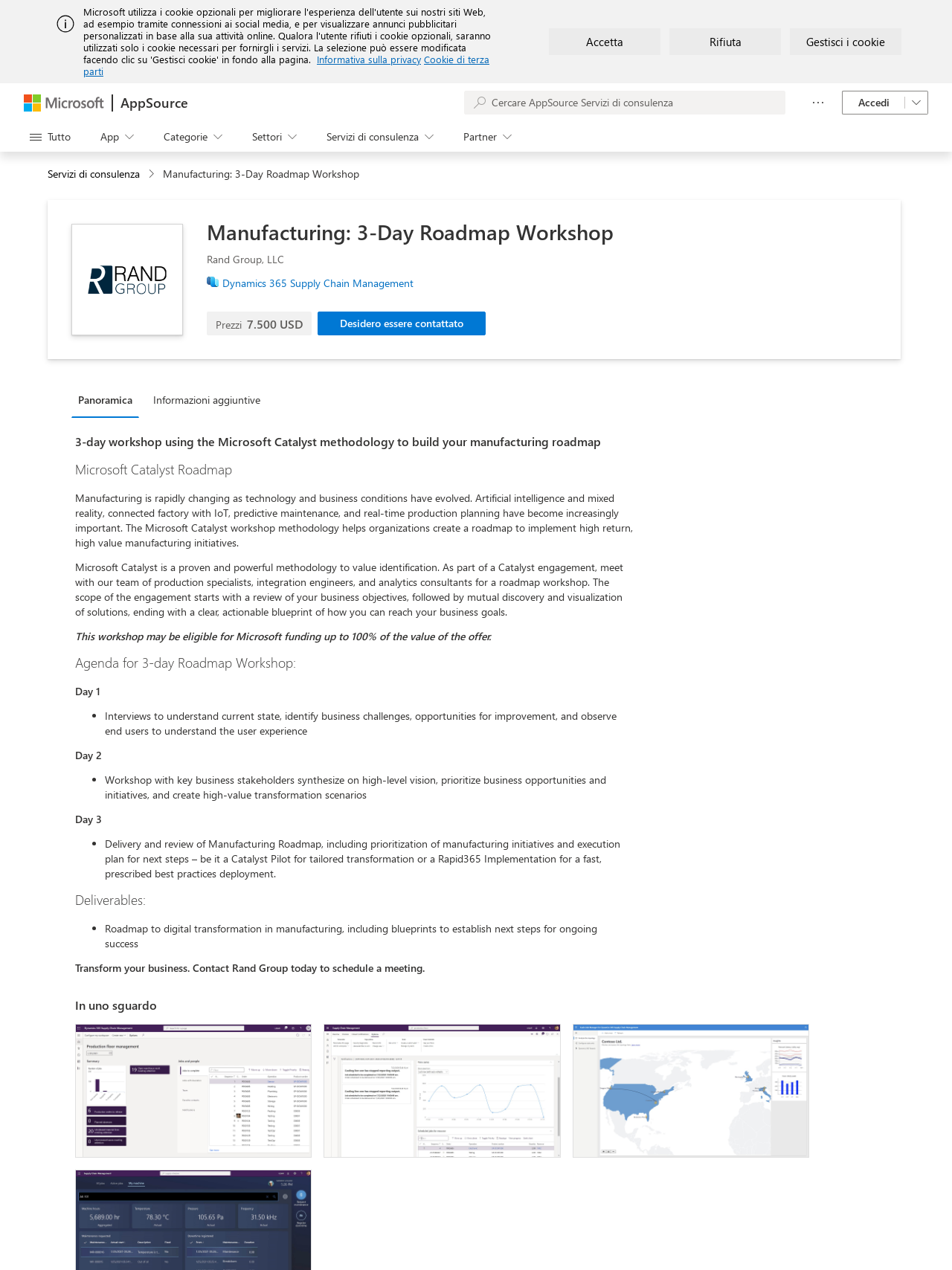What is the purpose of the workshop?
Please provide a detailed and comprehensive answer to the question.

I found the answer by reading the text '3-day workshop using the Microsoft Catalyst methodology to build your manufacturing roadmap' which is a descriptive text about the workshop, indicating that the purpose of the workshop is to build a manufacturing roadmap.